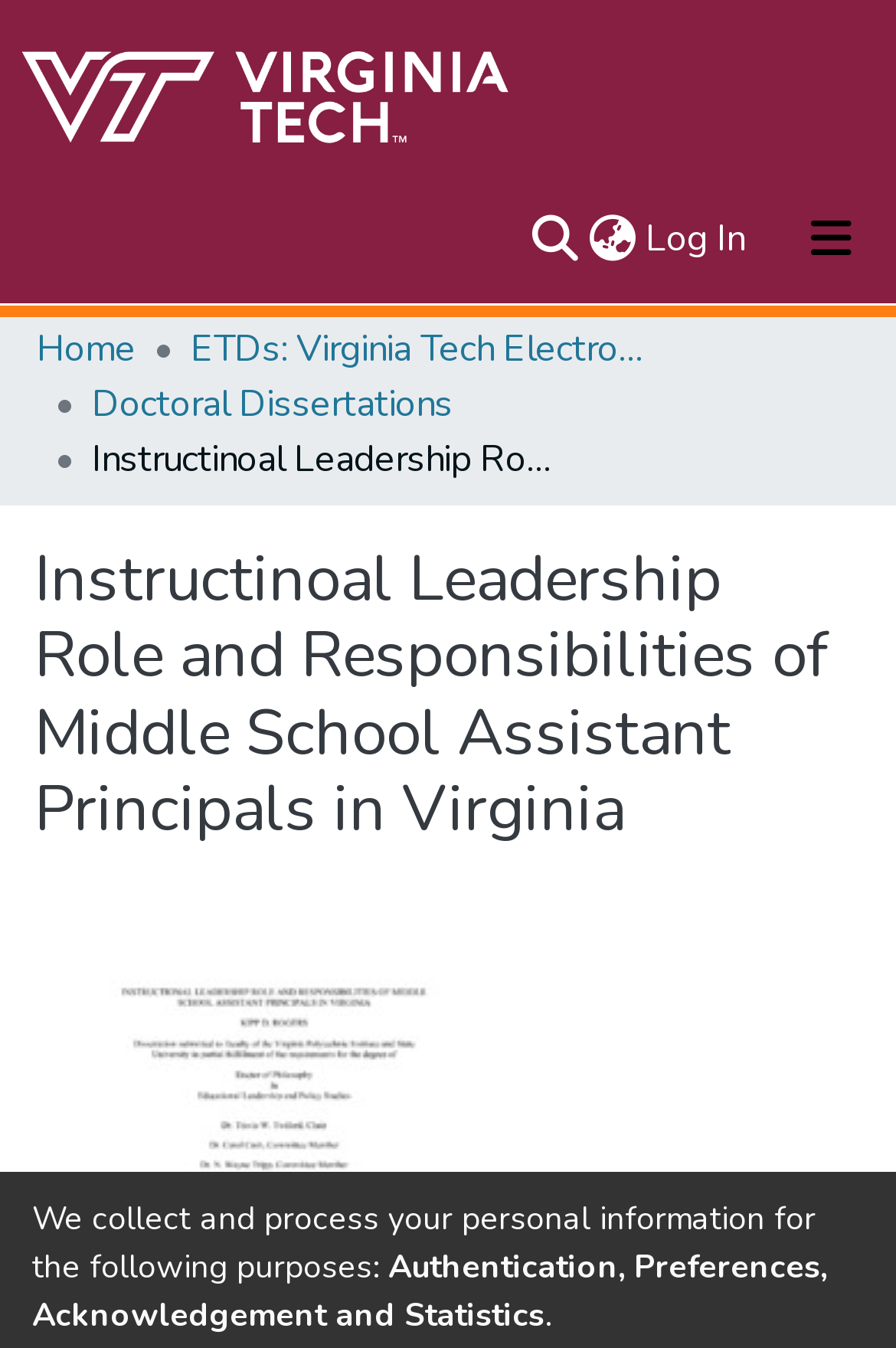Refer to the image and provide an in-depth answer to the question: 
What is the purpose of the 'Toggle navigation' button?

The 'Toggle navigation' button is located at the top right corner of the webpage, and it controls the main navigation bar. When clicked, it likely collapses or expands the navigation menu, allowing users to easily access different sections of the repository.